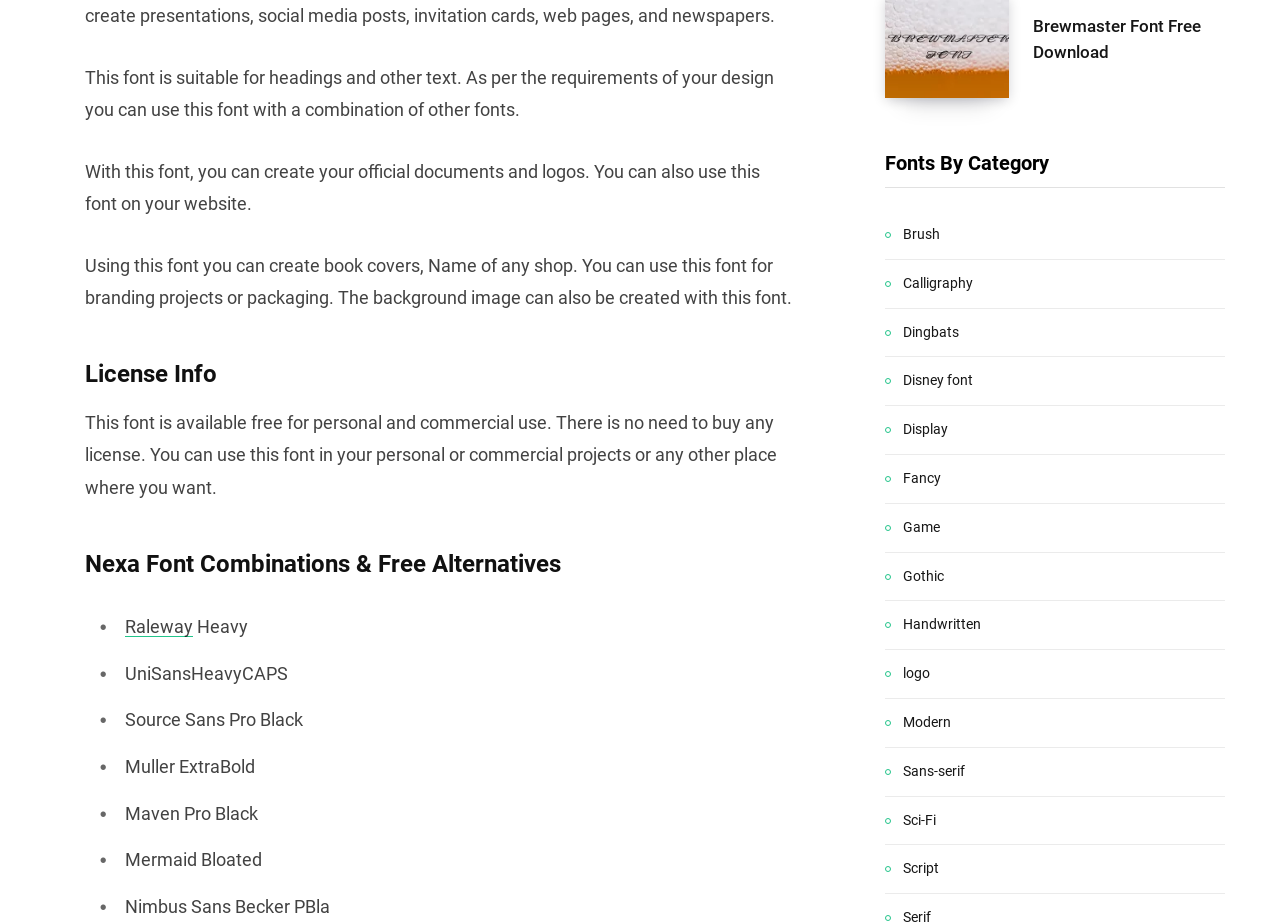Using the webpage screenshot, locate the HTML element that fits the following description and provide its bounding box: "Raleway".

[0.098, 0.668, 0.151, 0.69]